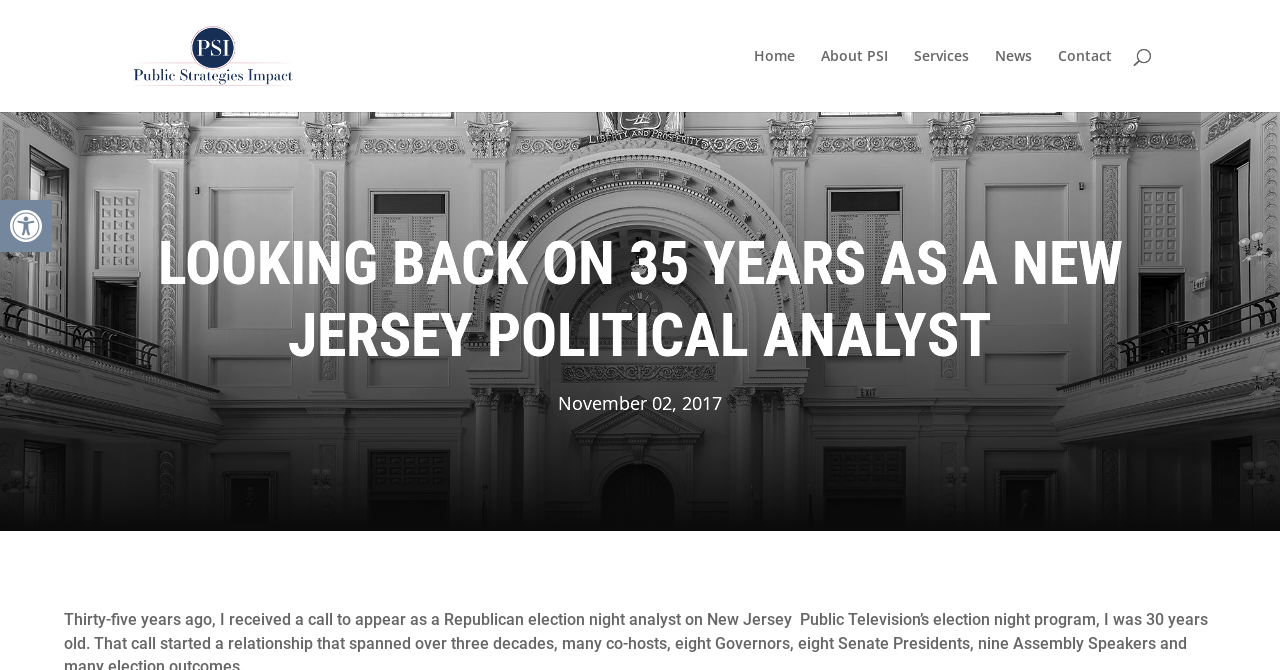What is the name of the organization?
Please respond to the question with a detailed and informative answer.

I found the answer by looking at the links on the top of the webpage, and one of the links is 'PSI' with an image of 'PSI' next to it, indicating that it is the name of the organization.